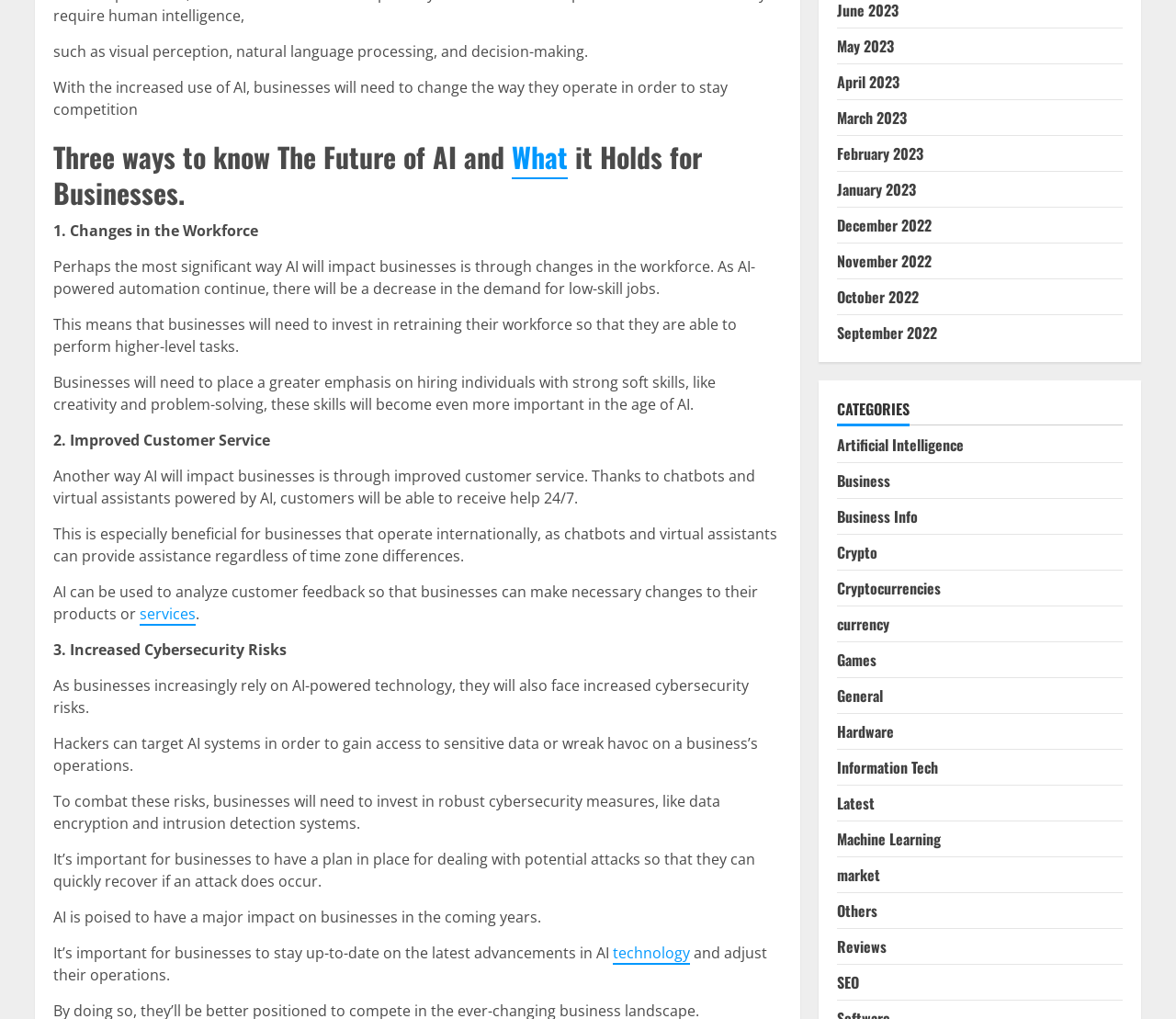Find the bounding box coordinates of the clickable area that will achieve the following instruction: "Click on 'services'".

[0.119, 0.592, 0.166, 0.614]